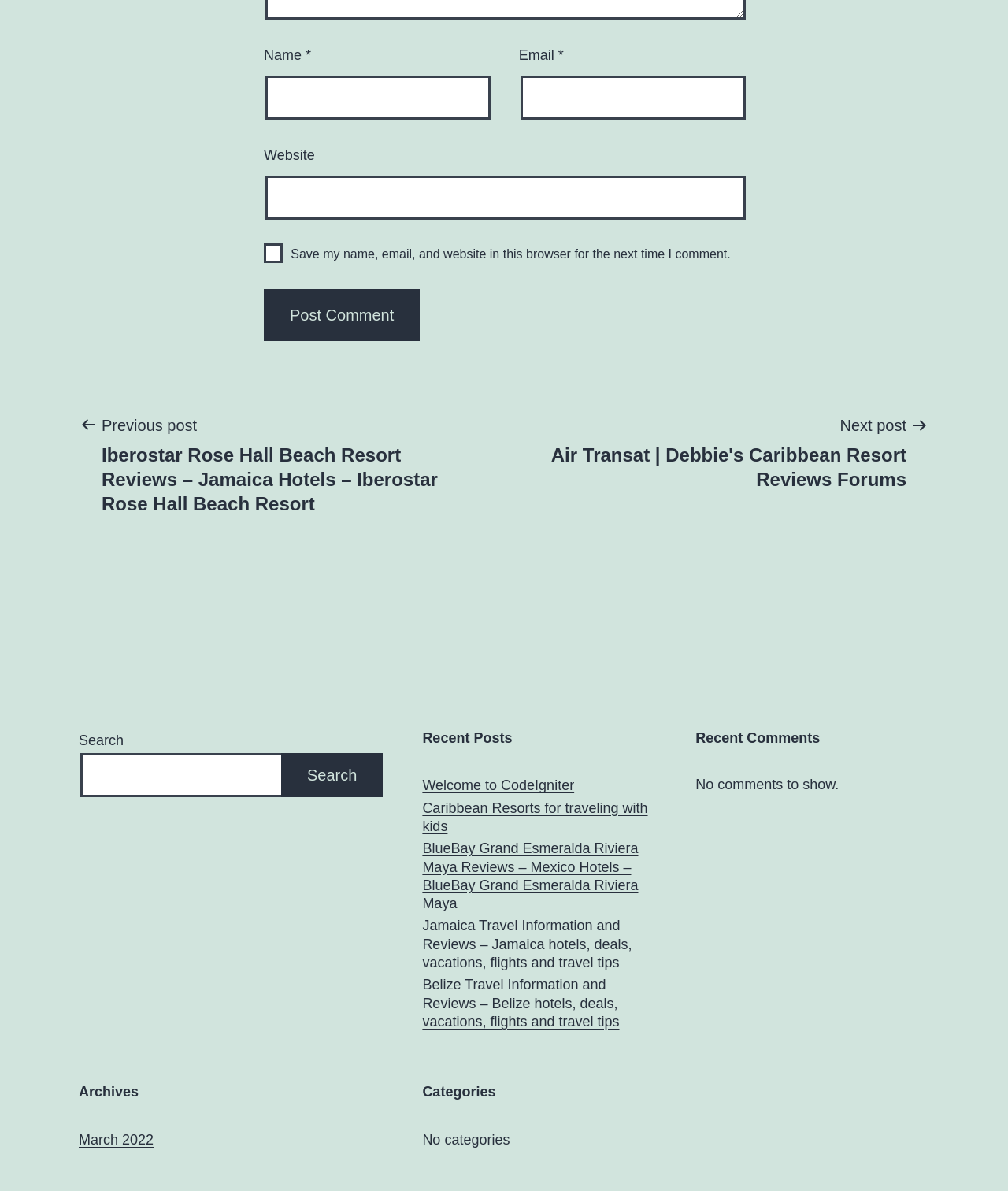Utilize the information from the image to answer the question in detail:
What is the purpose of the 'Name' textbox?

The 'Name' textbox is a required field, and it is likely used to enter the user's name, possibly for commenting or posting purposes.